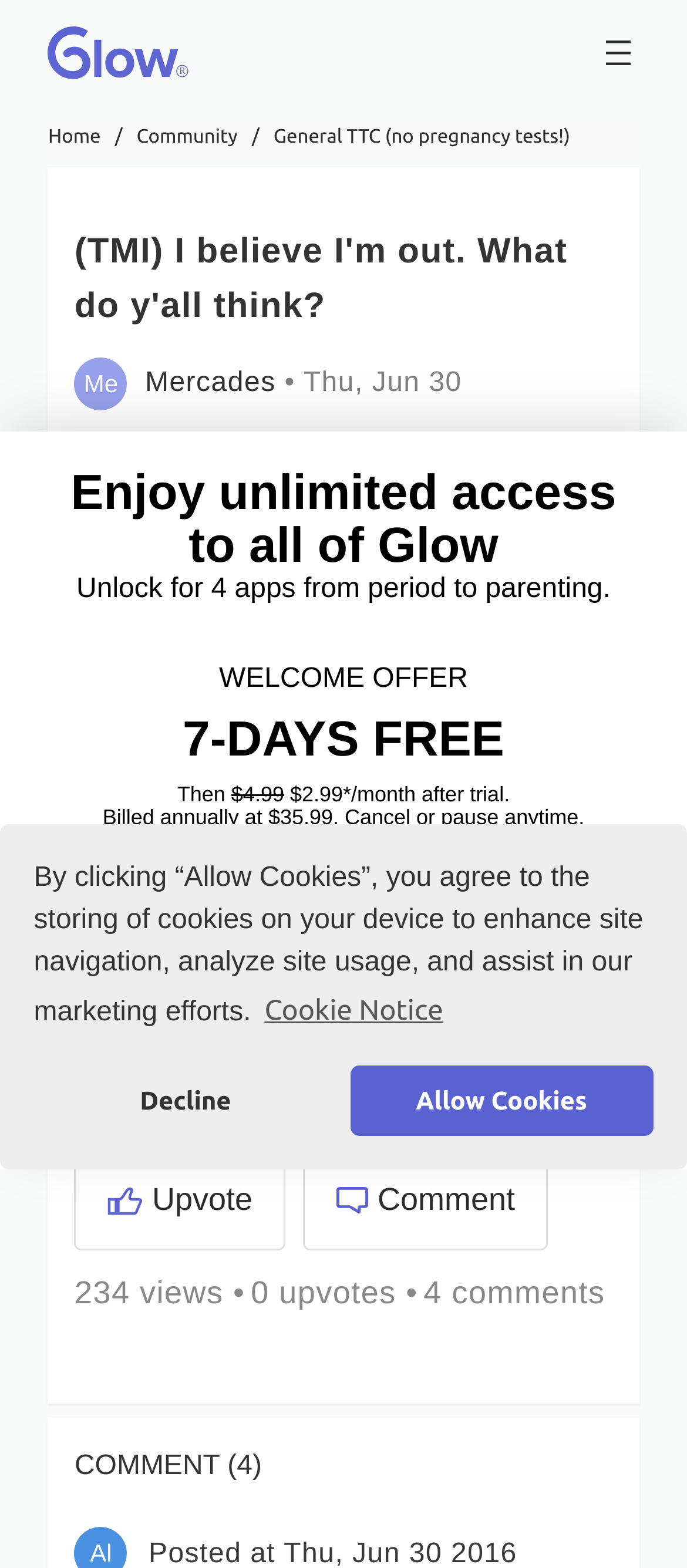Please find the bounding box coordinates of the element's region to be clicked to carry out this instruction: "Click the 'Upvote' button".

[0.157, 0.757, 0.208, 0.775]